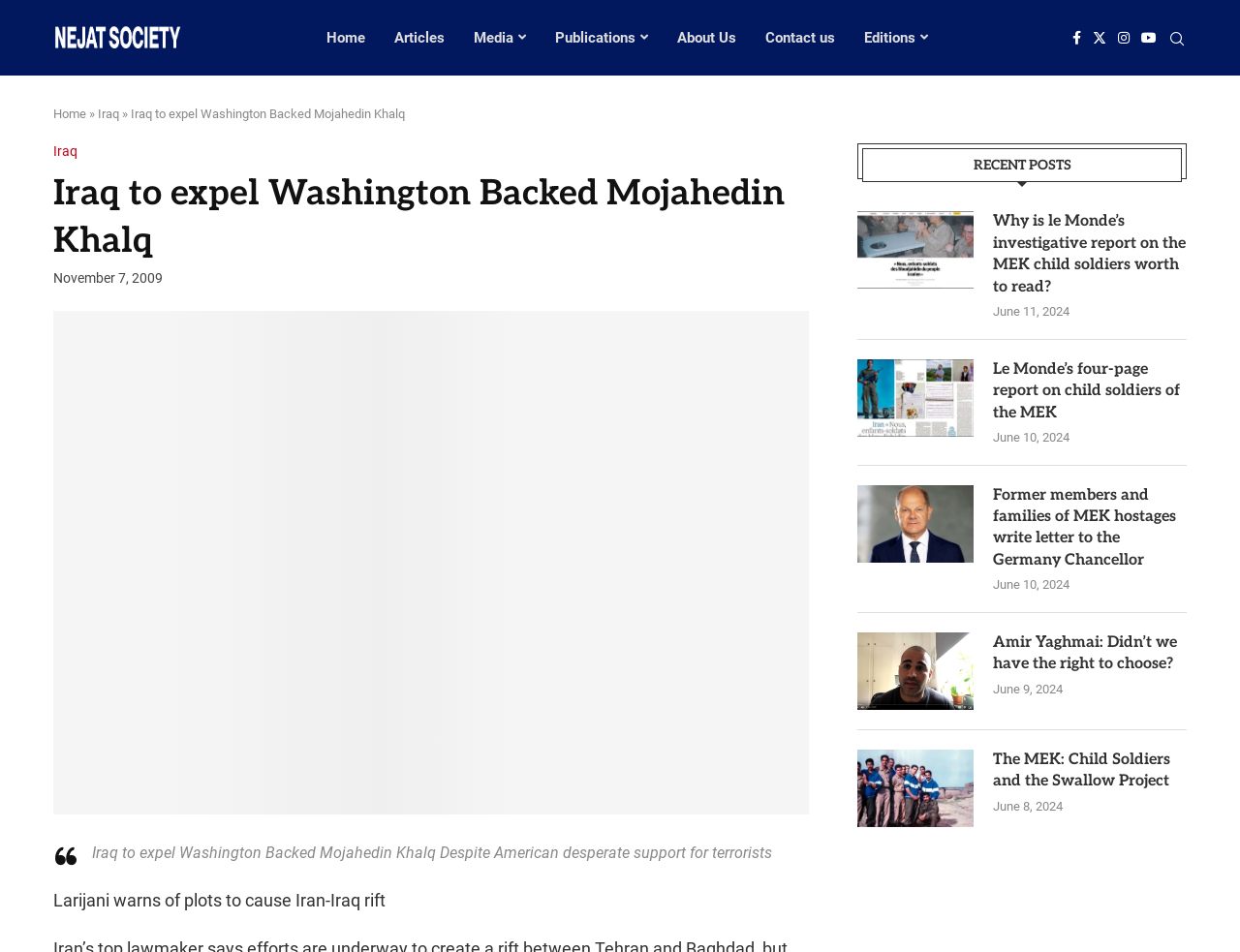Please find the bounding box coordinates of the element that must be clicked to perform the given instruction: "Check the 'Recent Posts' section". The coordinates should be four float numbers from 0 to 1, i.e., [left, top, right, bottom].

[0.695, 0.156, 0.953, 0.192]